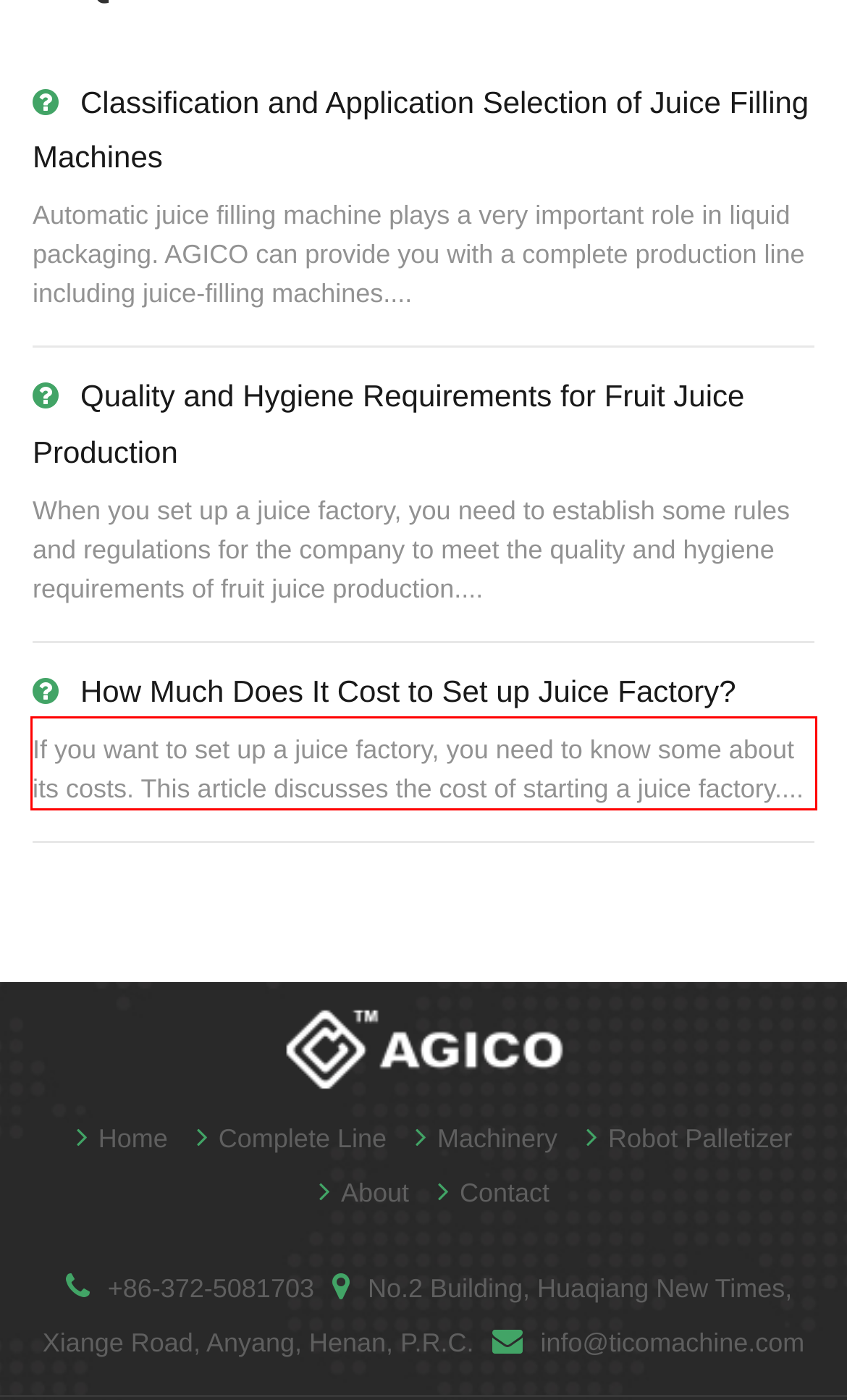Using the provided screenshot, read and generate the text content within the red-bordered area.

If you want to set up a juice factory, you need to know some about its costs. This article discusses the cost of starting a juice factory....